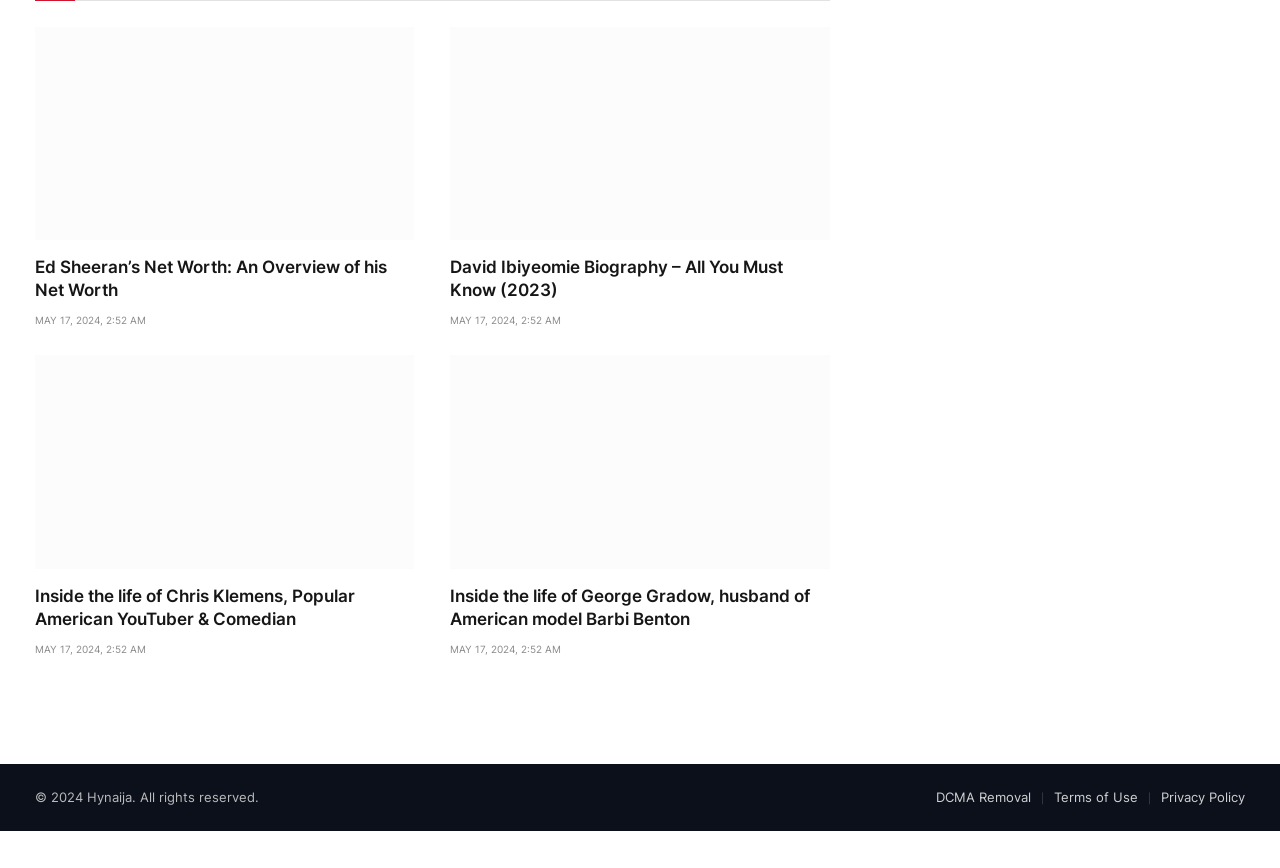What is the net worth of Ed Sheeran?
Give a thorough and detailed response to the question.

The webpage does not provide the exact net worth of Ed Sheeran, it only provides an overview of his net worth.